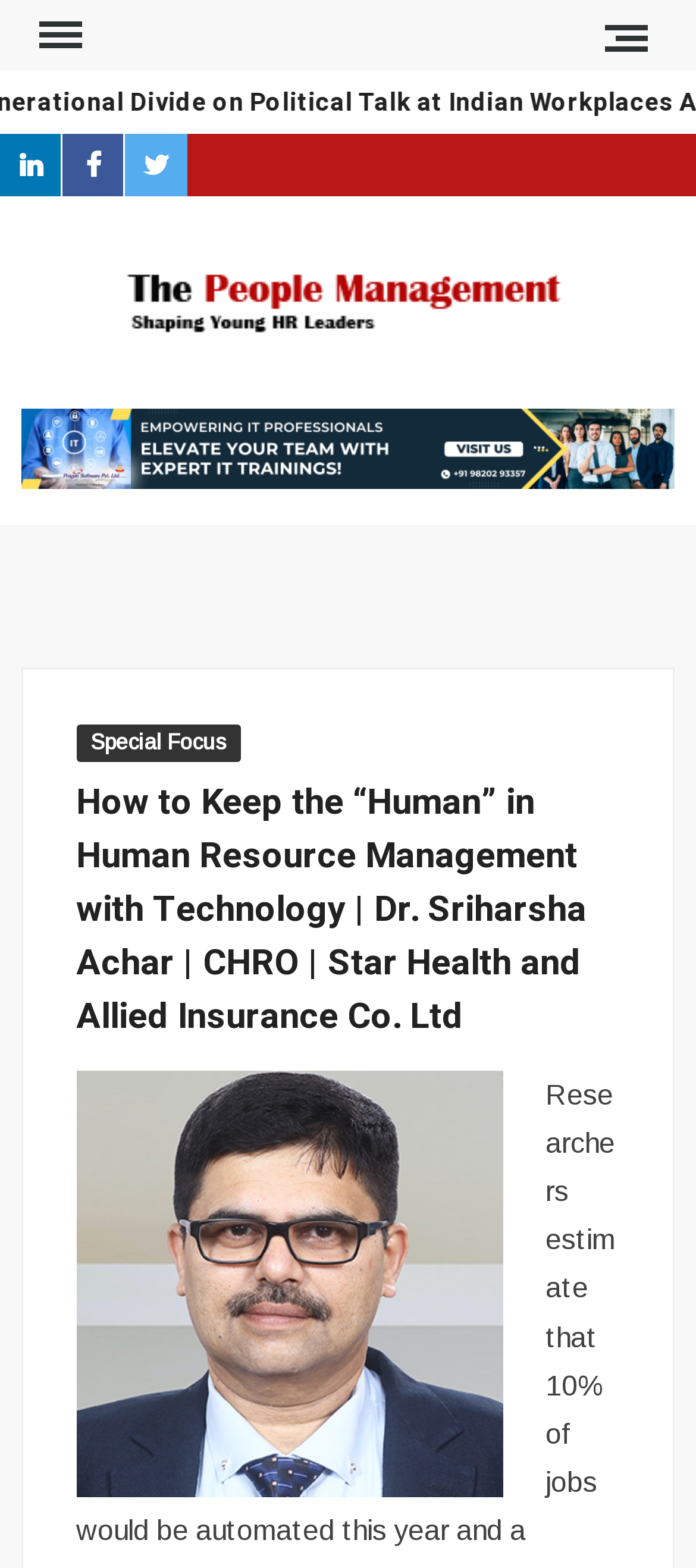Identify the bounding box coordinates for the UI element described by the following text: "parent_node: THE PEOPLE MANAGEMENT". Provide the coordinates as four float numbers between 0 and 1, in the format [left, top, right, bottom].

[0.119, 0.147, 0.871, 0.238]